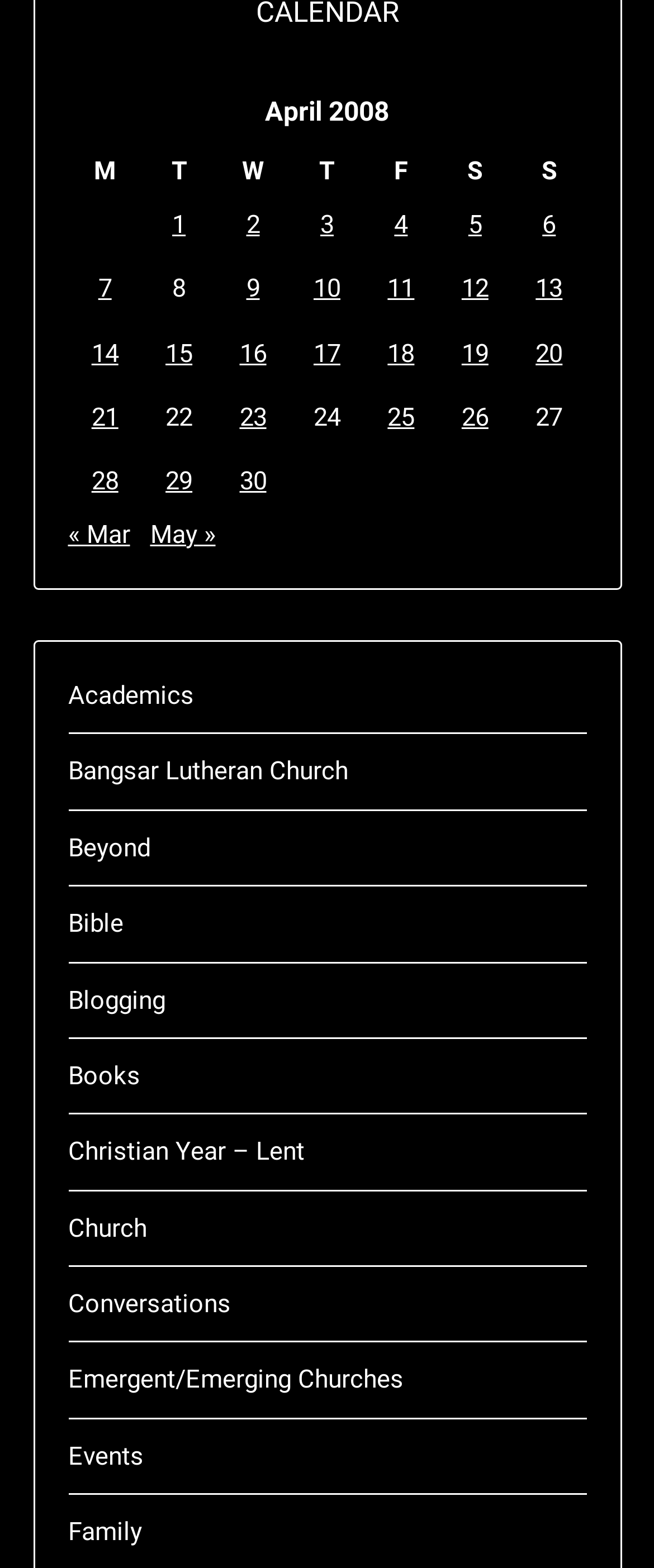How many rows are in the table?
Look at the image and provide a short answer using one word or a phrase.

5